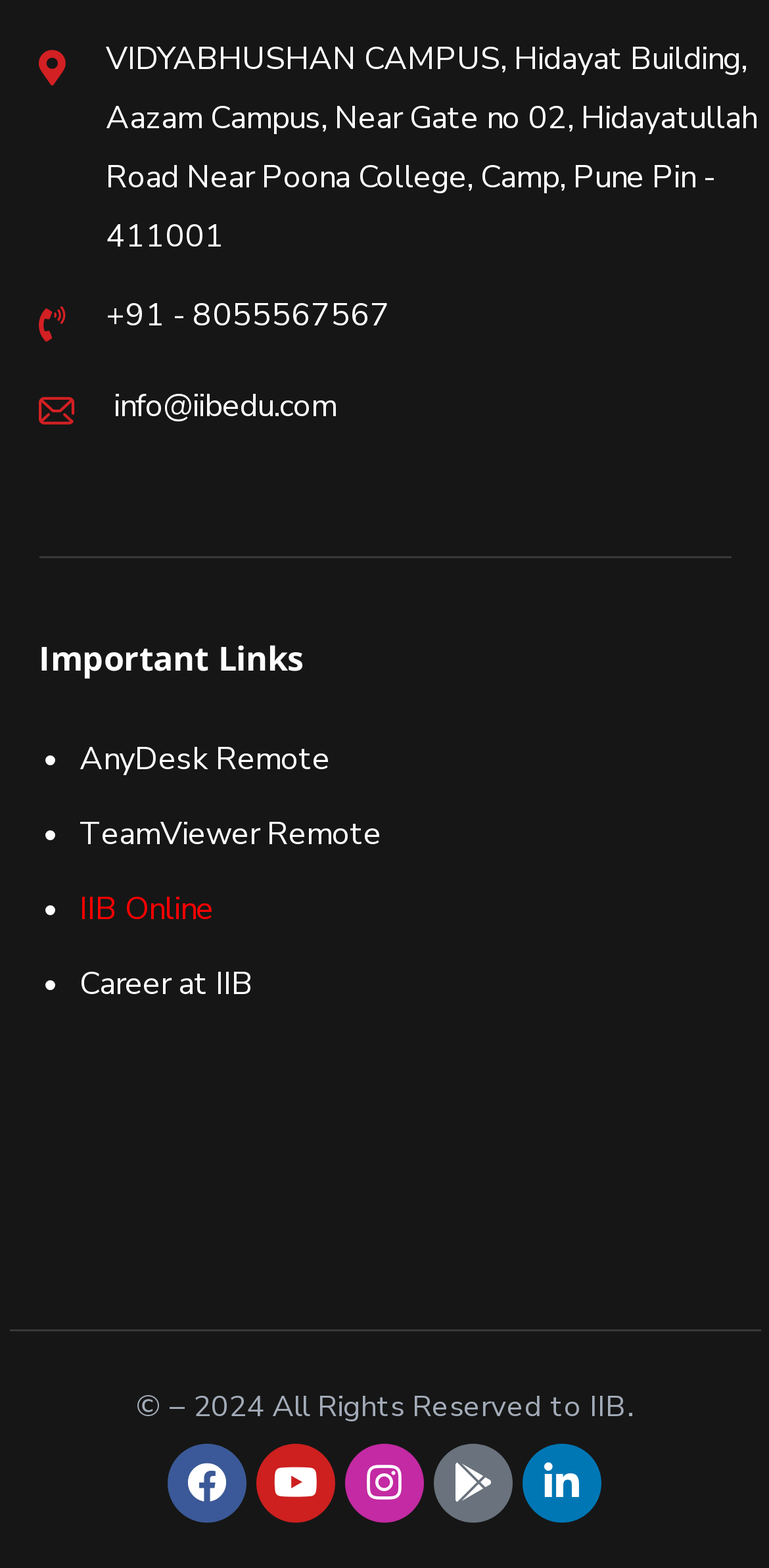What is the address of VIDYABHUSHAN CAMPUS?
Answer the question with just one word or phrase using the image.

Hidayat Building, Aazam Campus, Near Gate no 02, Hidayatullah Road Near Poona College, Camp, Pune Pin - 411001